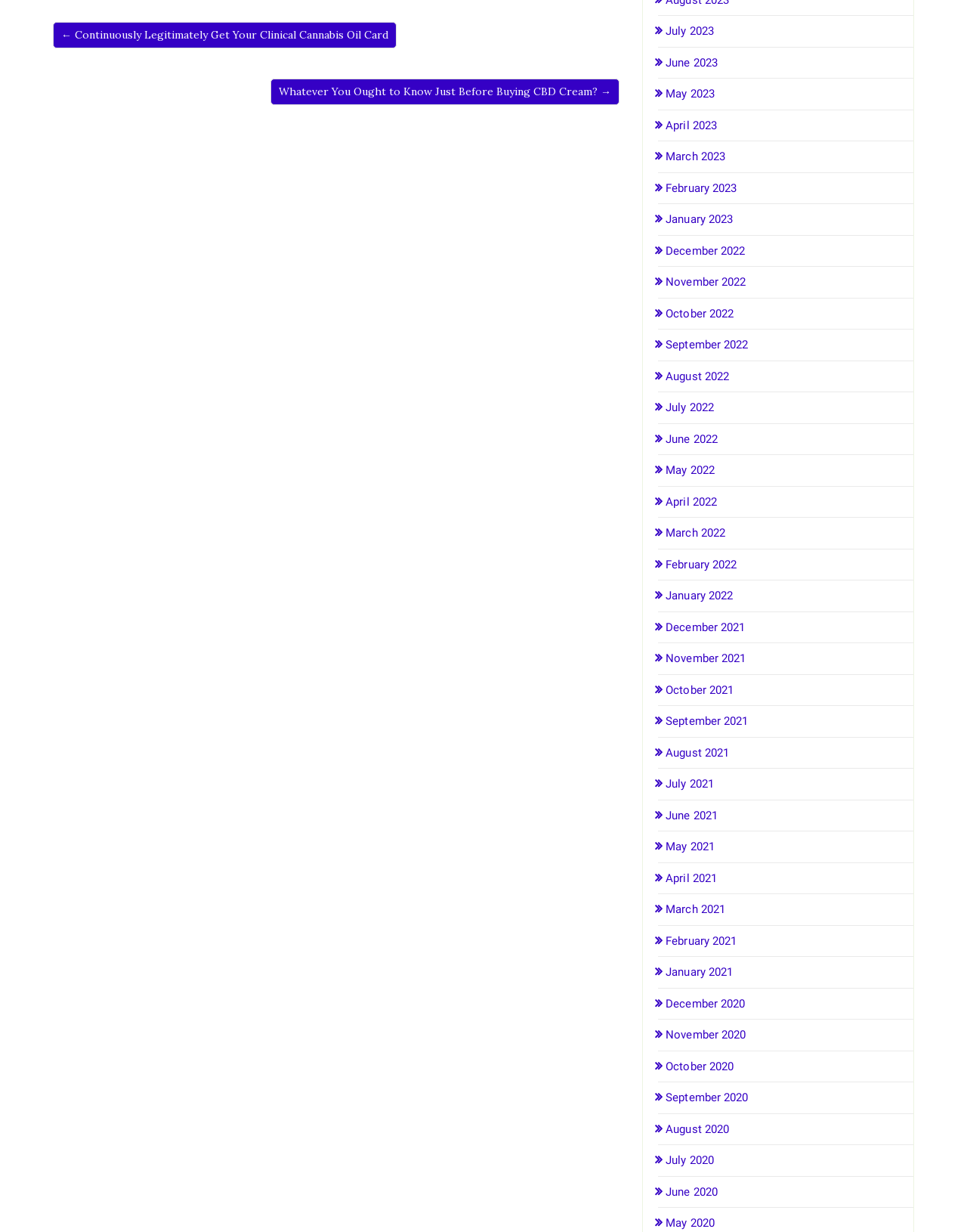Please identify the bounding box coordinates of the element's region that should be clicked to execute the following instruction: "Click on the link to get a clinical cannabis oil card". The bounding box coordinates must be four float numbers between 0 and 1, i.e., [left, top, right, bottom].

[0.055, 0.018, 0.41, 0.039]